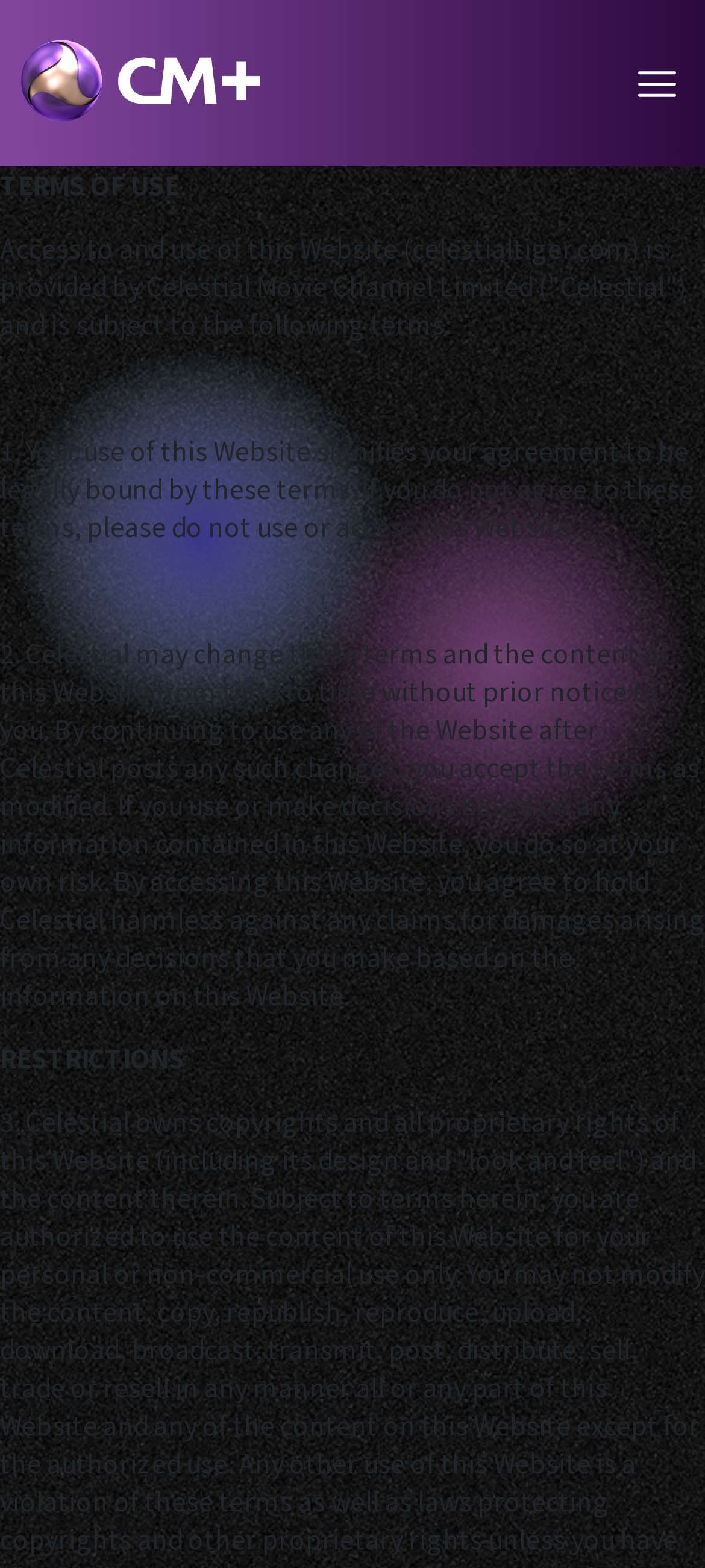Provide a short answer to the following question with just one word or phrase: Is the website providing any interactive features?

Yes